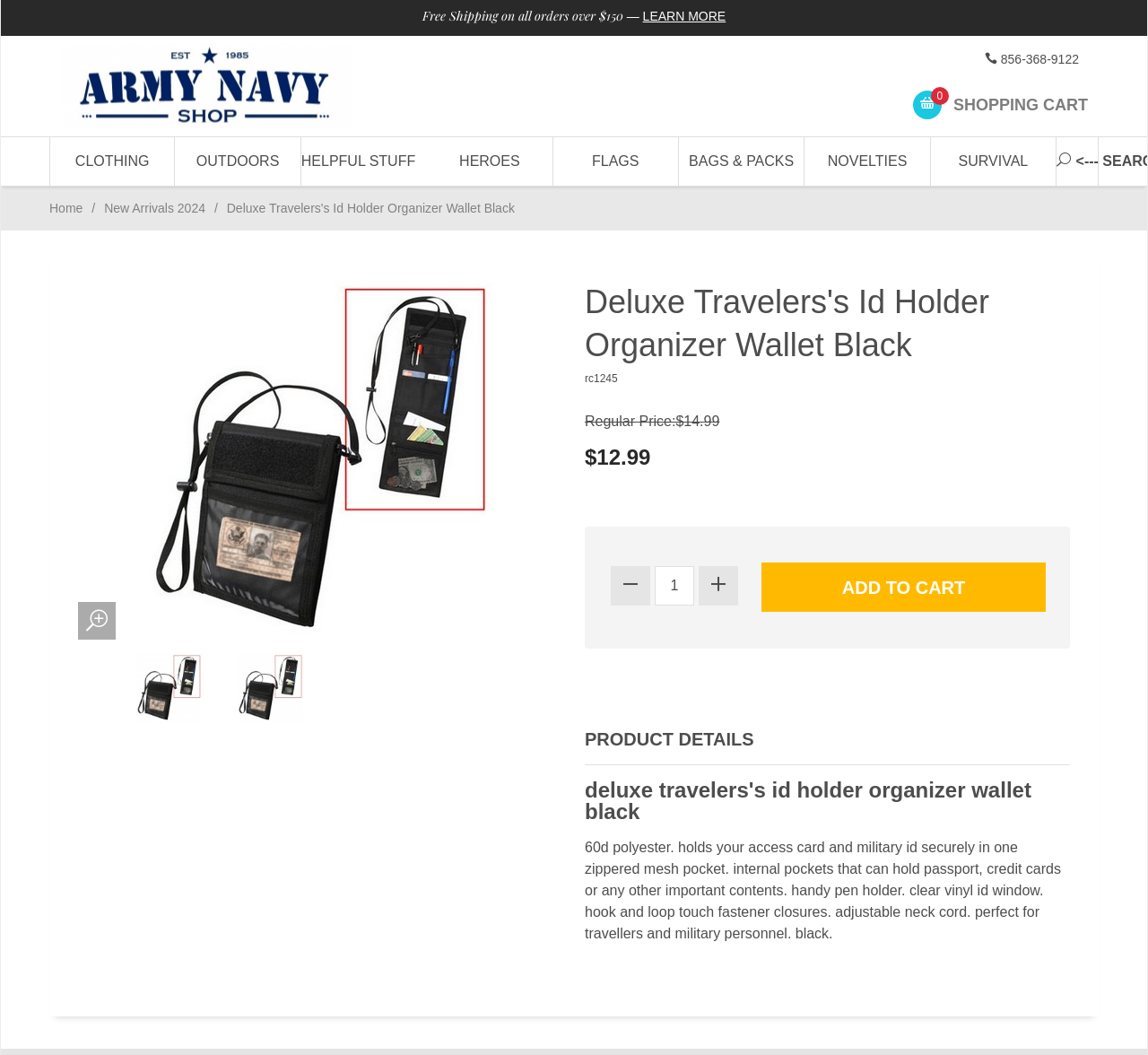Find the bounding box coordinates of the UI element according to this description: "input value="1" name="Quantity" value="1"".

[0.57, 0.536, 0.605, 0.574]